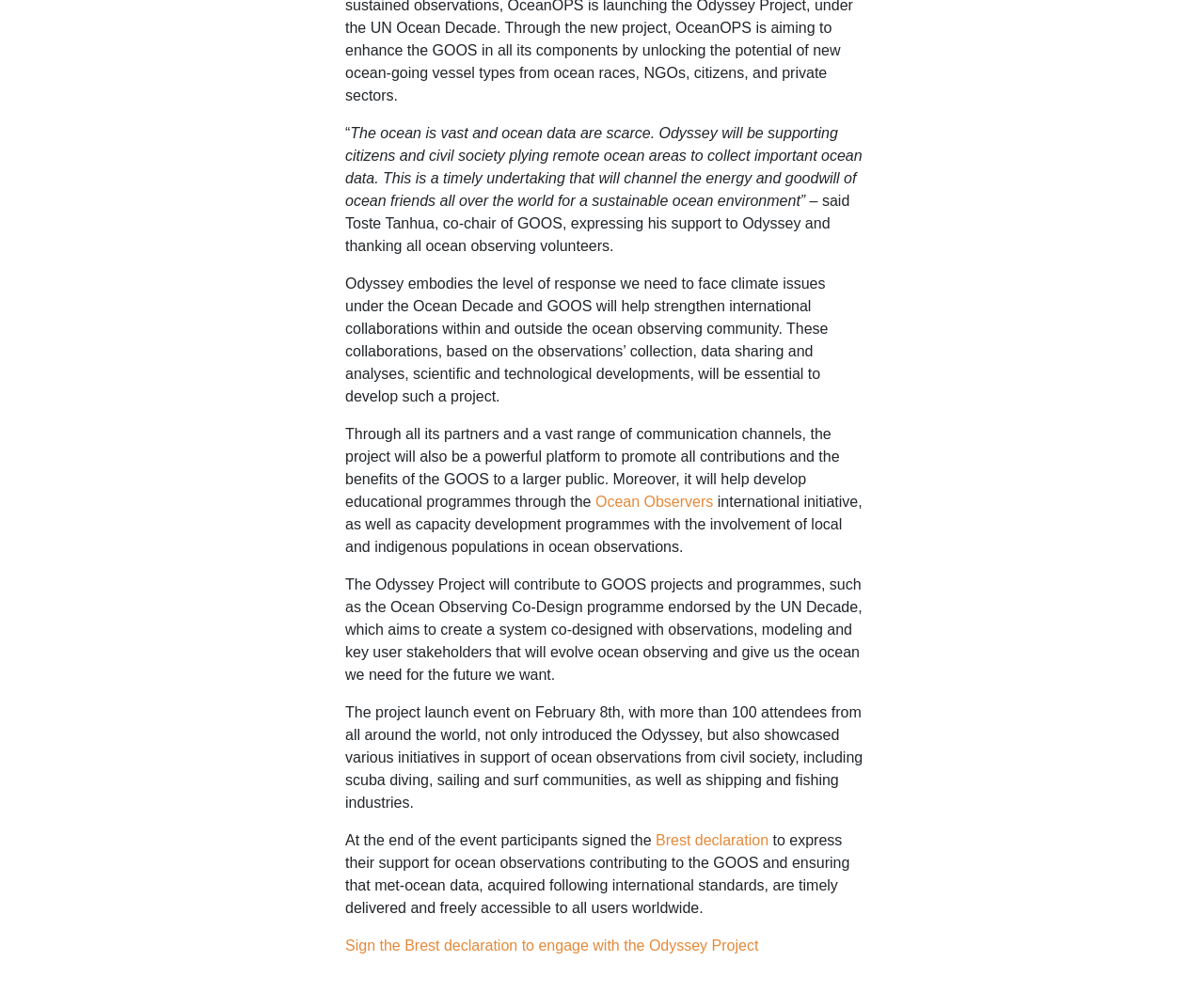Using the format (top-left x, top-left y, bottom-right x, bottom-right y), provide the bounding box coordinates for the described UI element. All values should be floating point numbers between 0 and 1: Brest declaration

[0.545, 0.838, 0.638, 0.854]